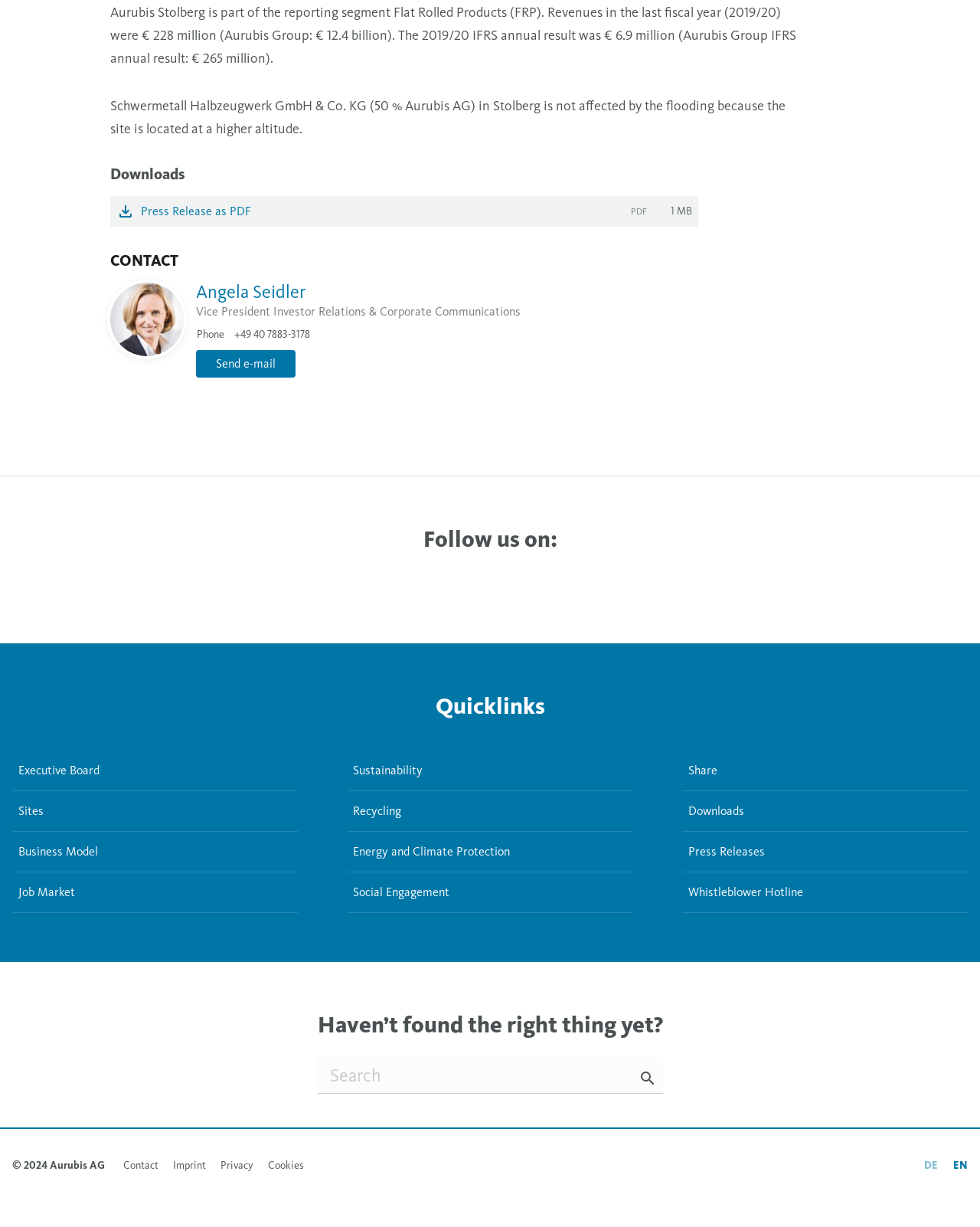How many social media platforms are listed?
Look at the image and construct a detailed response to the question.

The social media platforms listed are Linkedin, Facebook, Instagram, TikTok, Youtube, and X, which can be found at the bottom of the webpage.